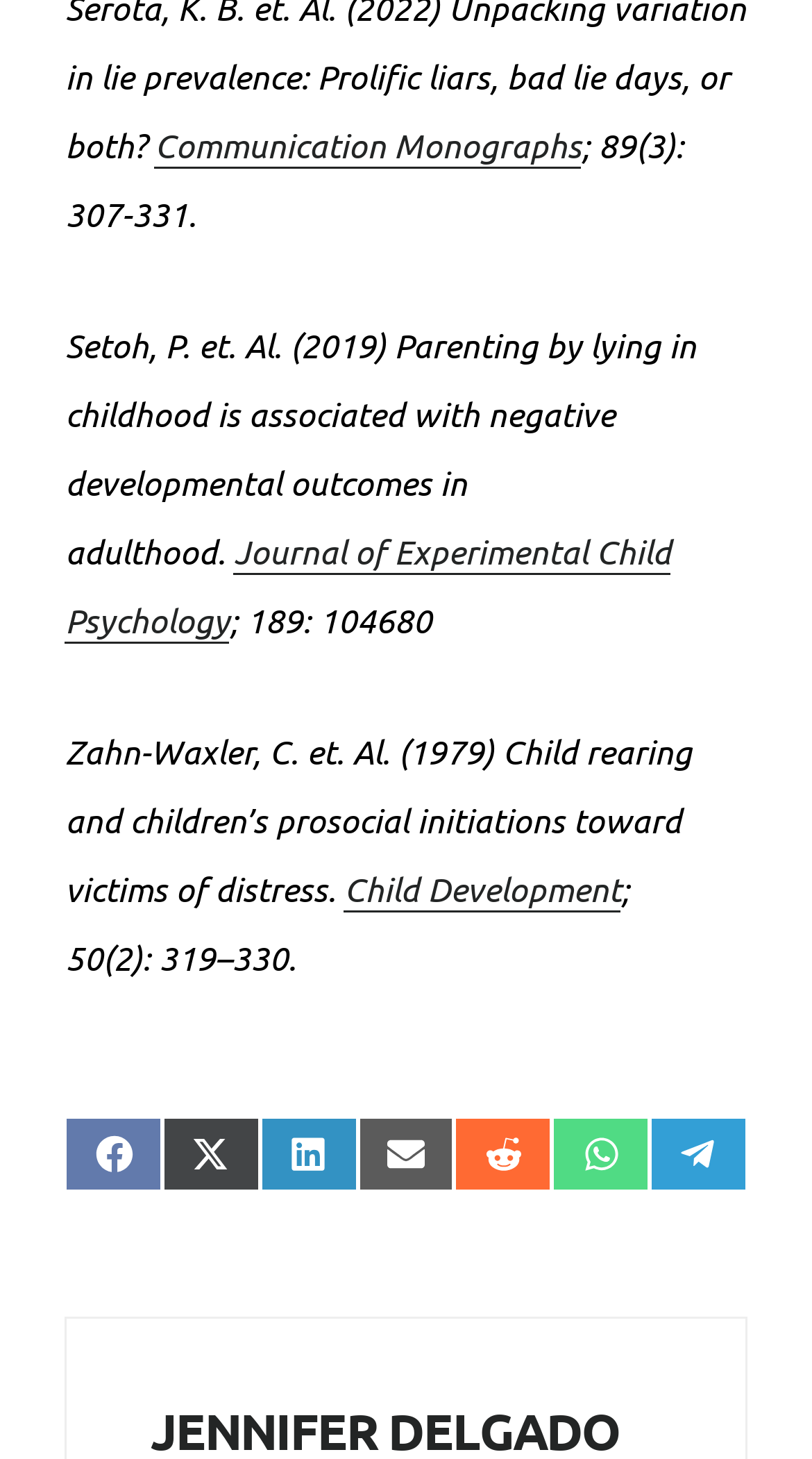What is the volume and issue number of the 'Journal of Experimental Child Psychology' article?
Refer to the image and give a detailed answer to the question.

I found the volume and issue number of the 'Journal of Experimental Child Psychology' article by looking at the StaticText element with the text '; 189: 104680' next to the link element with the text 'Journal of Experimental Child Psychology'.